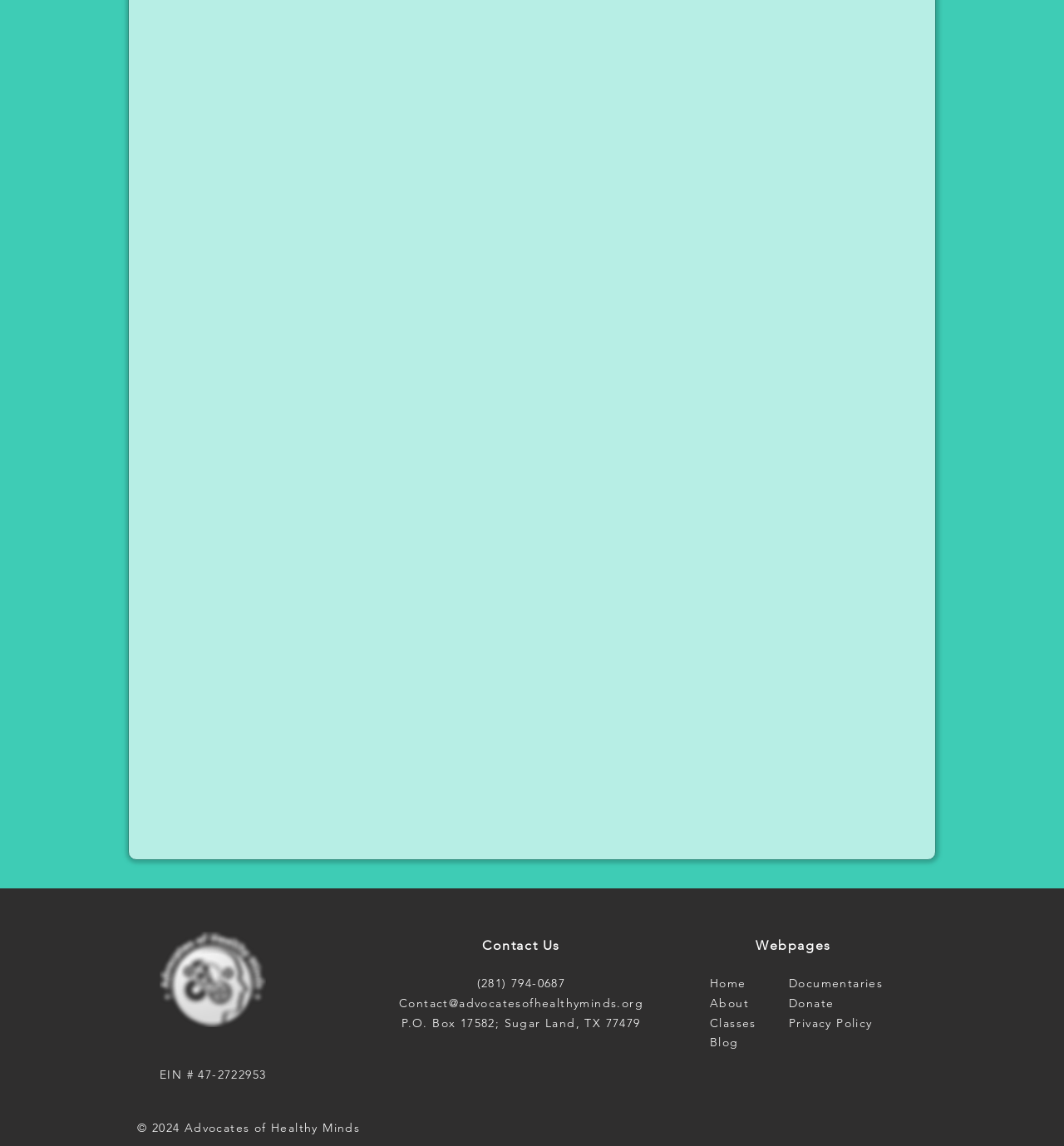Given the element description, predict the bounding box coordinates in the format (top-left x, top-left y, bottom-right x, bottom-right y), using floating point numbers between 0 and 1: Privacy Policy

[0.741, 0.886, 0.82, 0.899]